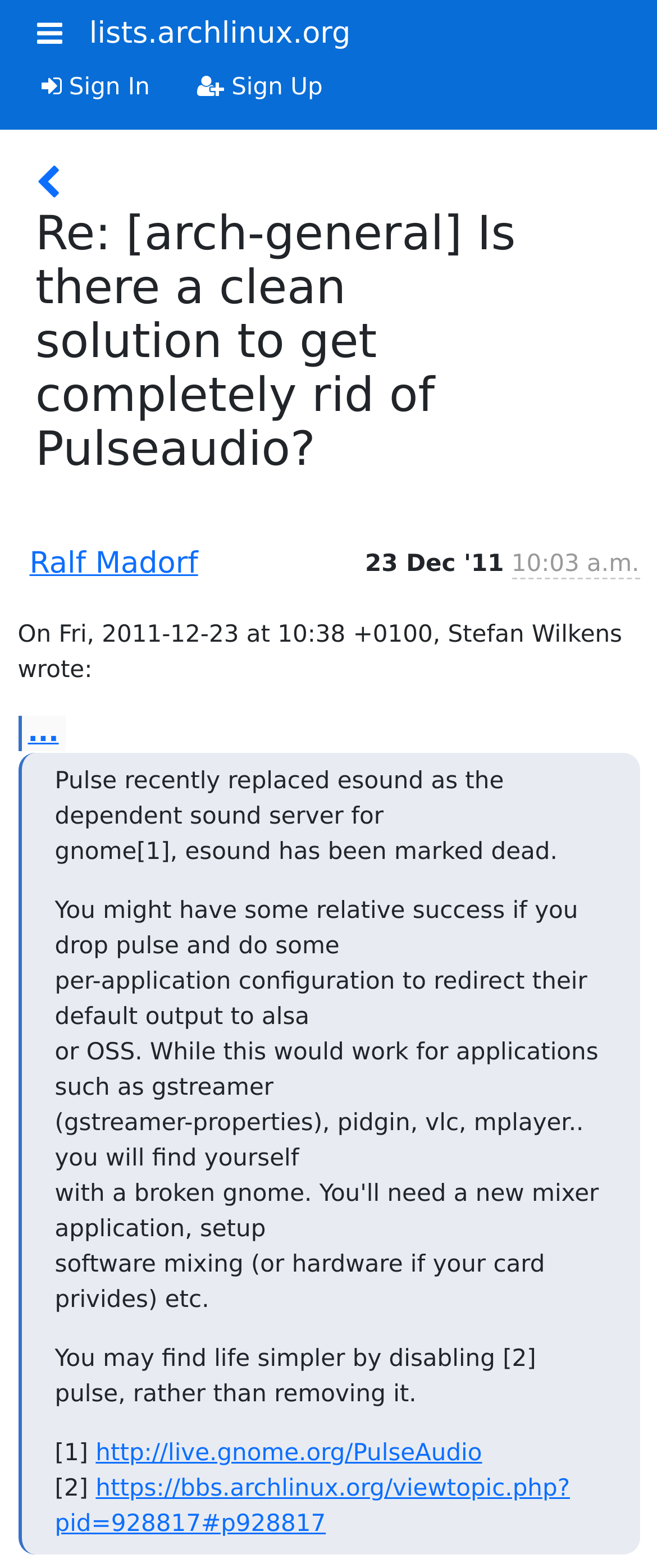Provide a brief response to the question using a single word or phrase: 
What is the topic of the email?

Getting rid of Pulseaudio